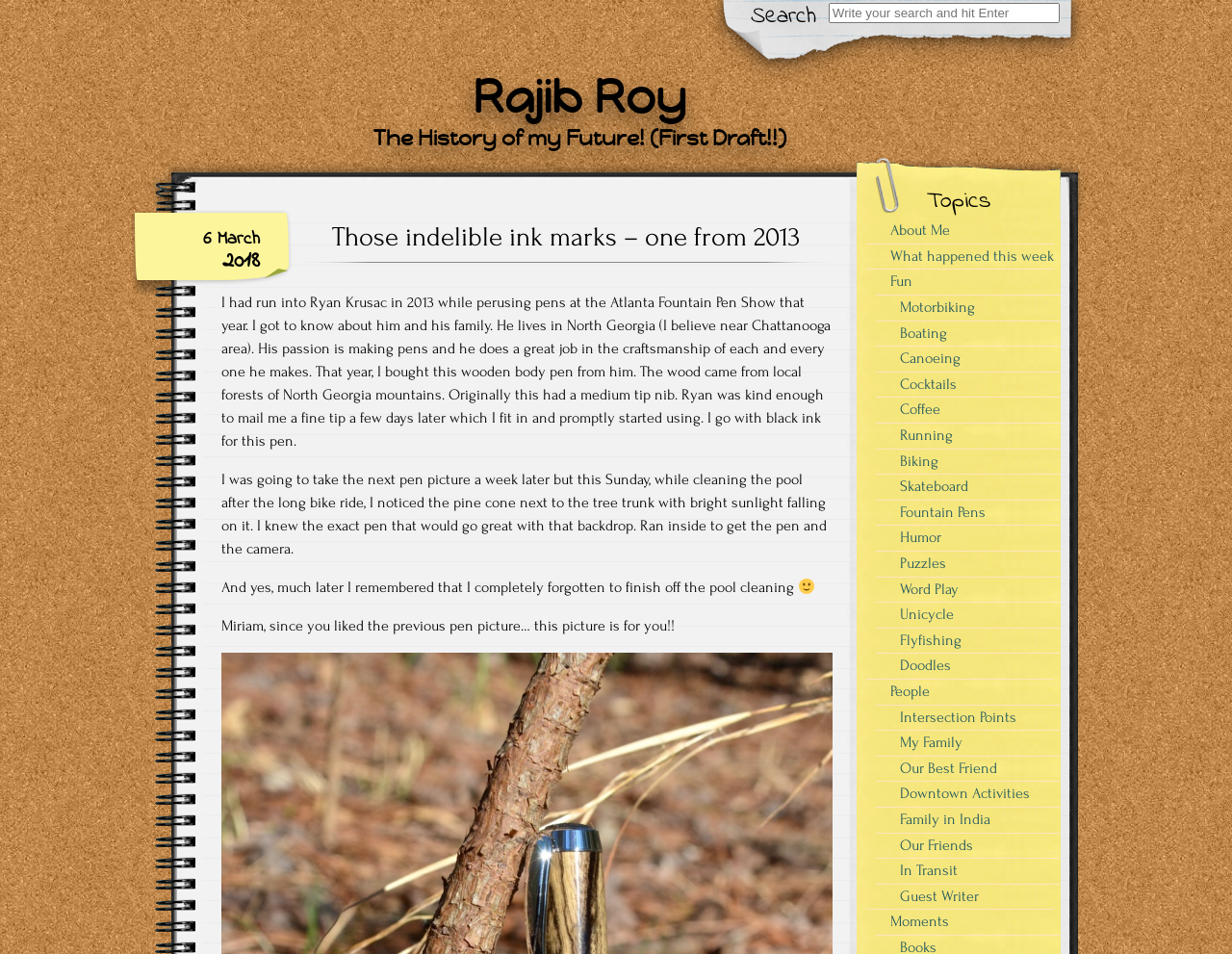What is the symbol used in the third paragraph?
Please analyze the image and answer the question with as much detail as possible.

The third paragraph contains a smiling face symbol ':-)' which is used to express happiness or amusement.